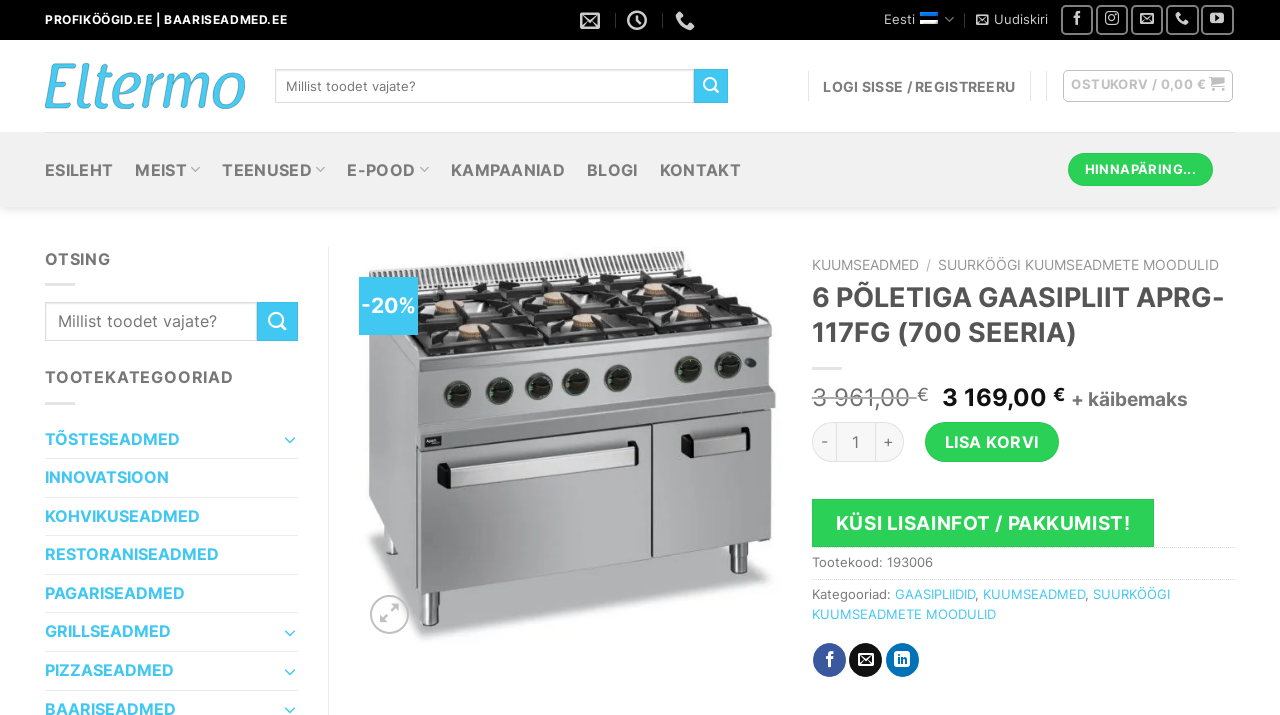Find the bounding box coordinates for the HTML element described as: "aria-label="Submit" value="Otsi"". The coordinates should consist of four float values between 0 and 1, i.e., [left, top, right, bottom].

[0.542, 0.097, 0.569, 0.144]